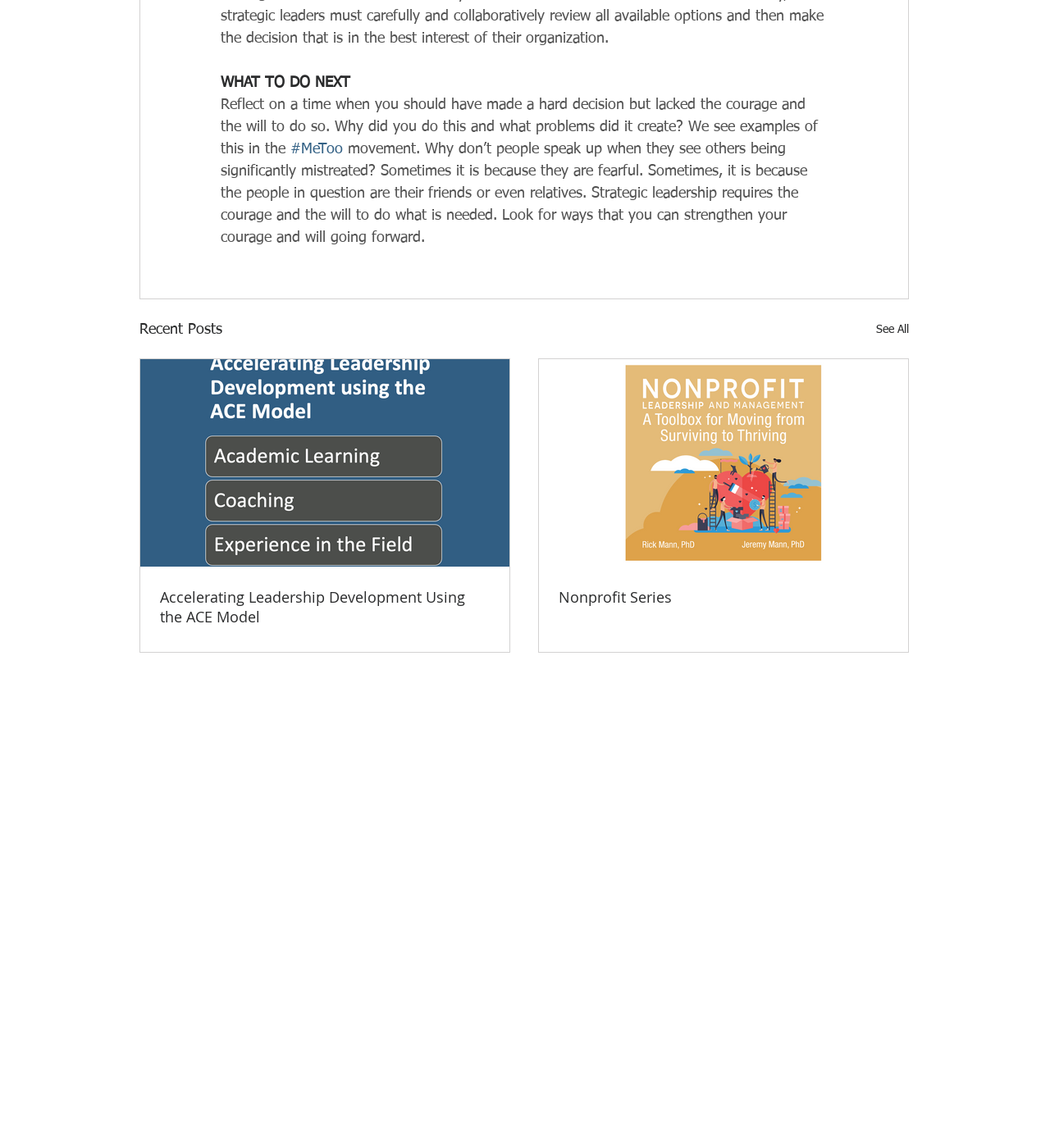What is the text above the 'Recent Posts' heading?
Look at the image and provide a short answer using one word or a phrase.

Reflect on a time when...